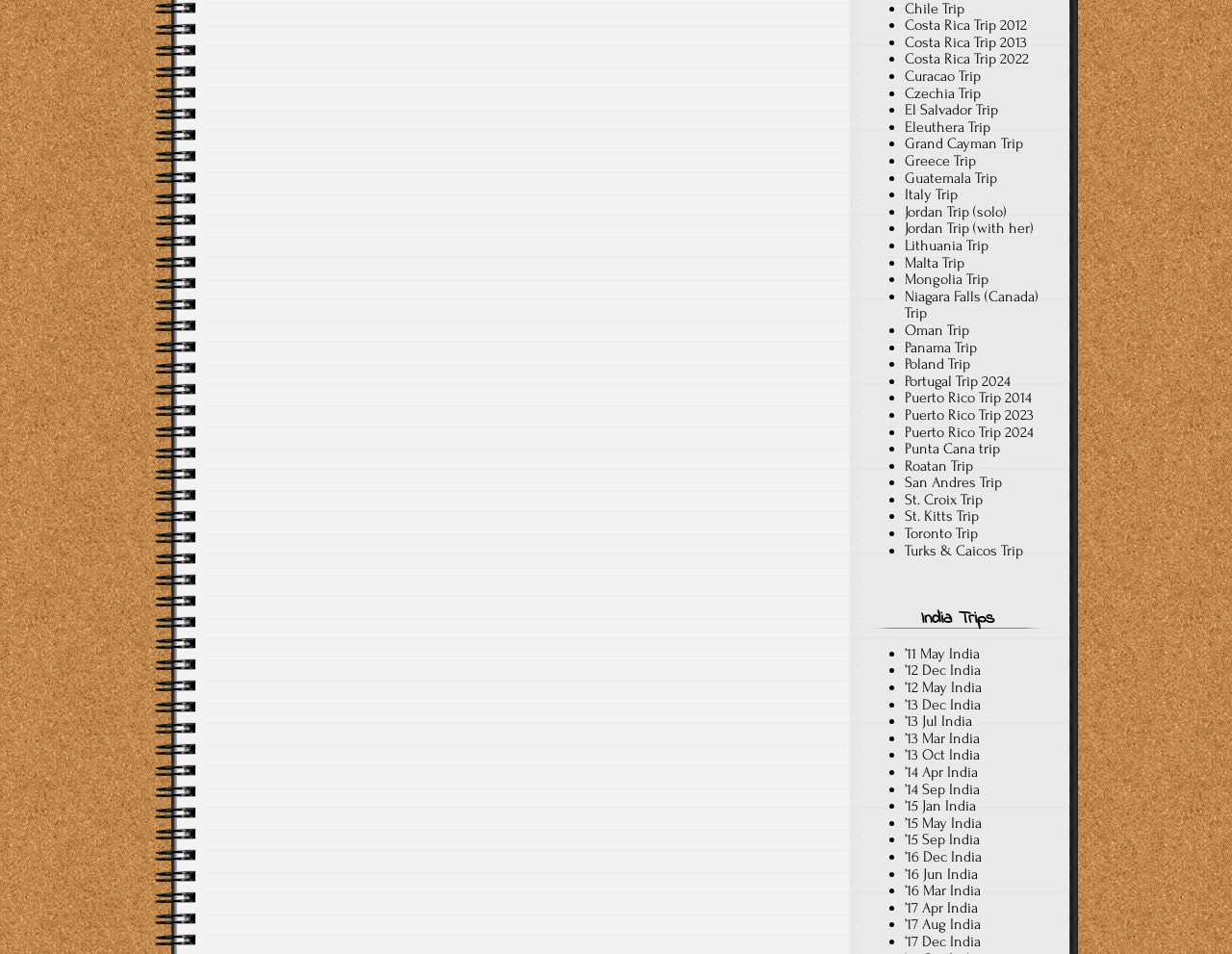Find the UI element described as: "Puerto Rico Trip 2024" and predict its bounding box coordinates. Ensure the coordinates are four float numbers between 0 and 1, [left, top, right, bottom].

[0.734, 0.444, 0.839, 0.462]